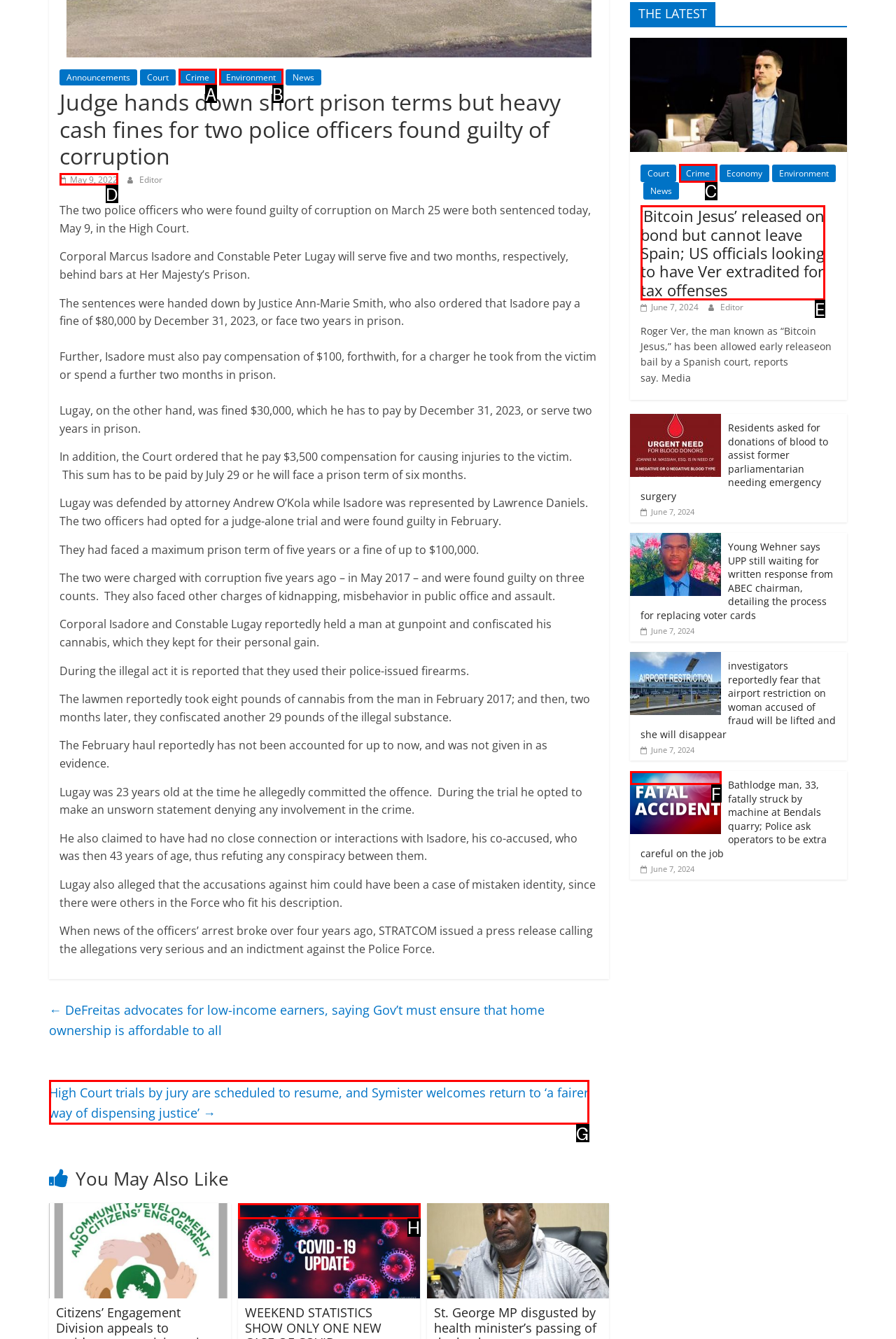Select the HTML element that fits the following description: Crime
Provide the letter of the matching option.

A